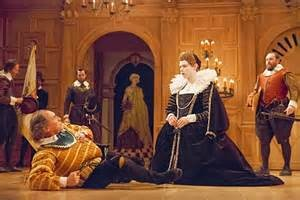Paint a vivid picture with your words by describing the image in detail.

This image depicts a dramatic scene from a theatrical production, showcasing a powerful interaction between characters, likely inspired by the works of the English Renaissance. In the foreground, a male character dressed in a vibrant, ornate sweater lies down, displaying an expression of vulnerability or defeat. Opposite him stands a female character, portrayed in a grand black gown adorned with elaborate ruffles and a striking collar, exuding authority and elegance, hinting at a royal or noble status. 

The background features a richly designed wooden setting, accentuated by the presence of additional performers who contribute to the scene's depth and context, engaging in a range of emotions from intrigue to contemplation. This production seems to draw on historical themes, echoing the aesthetic and dramatic qualities often found in Renaissance theatre. The overall composition conveys a sense of tension, inviting viewers to reflect on power dynamics and emotional struggle within the narrative.